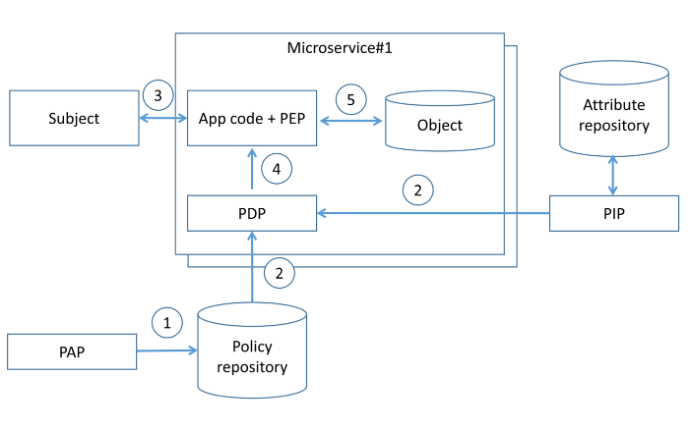Answer with a single word or phrase: 
What is stored in the Policy repository?

Access control rules